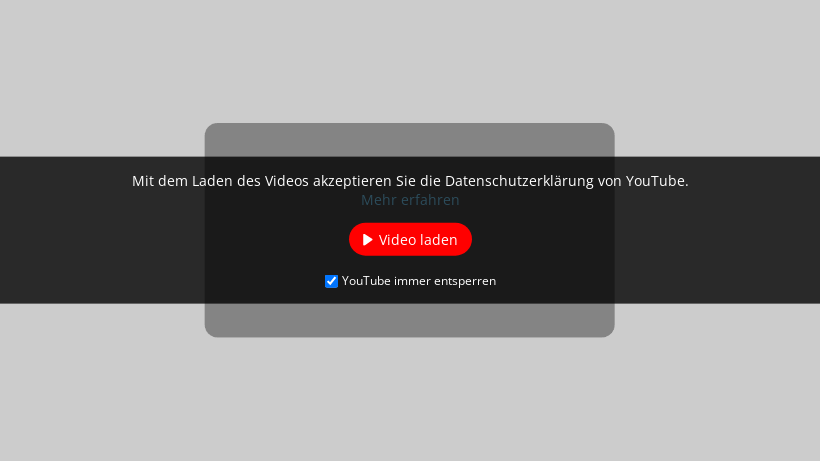What is the color of the background?
Please look at the screenshot and answer using one word or phrase.

Slightly gray